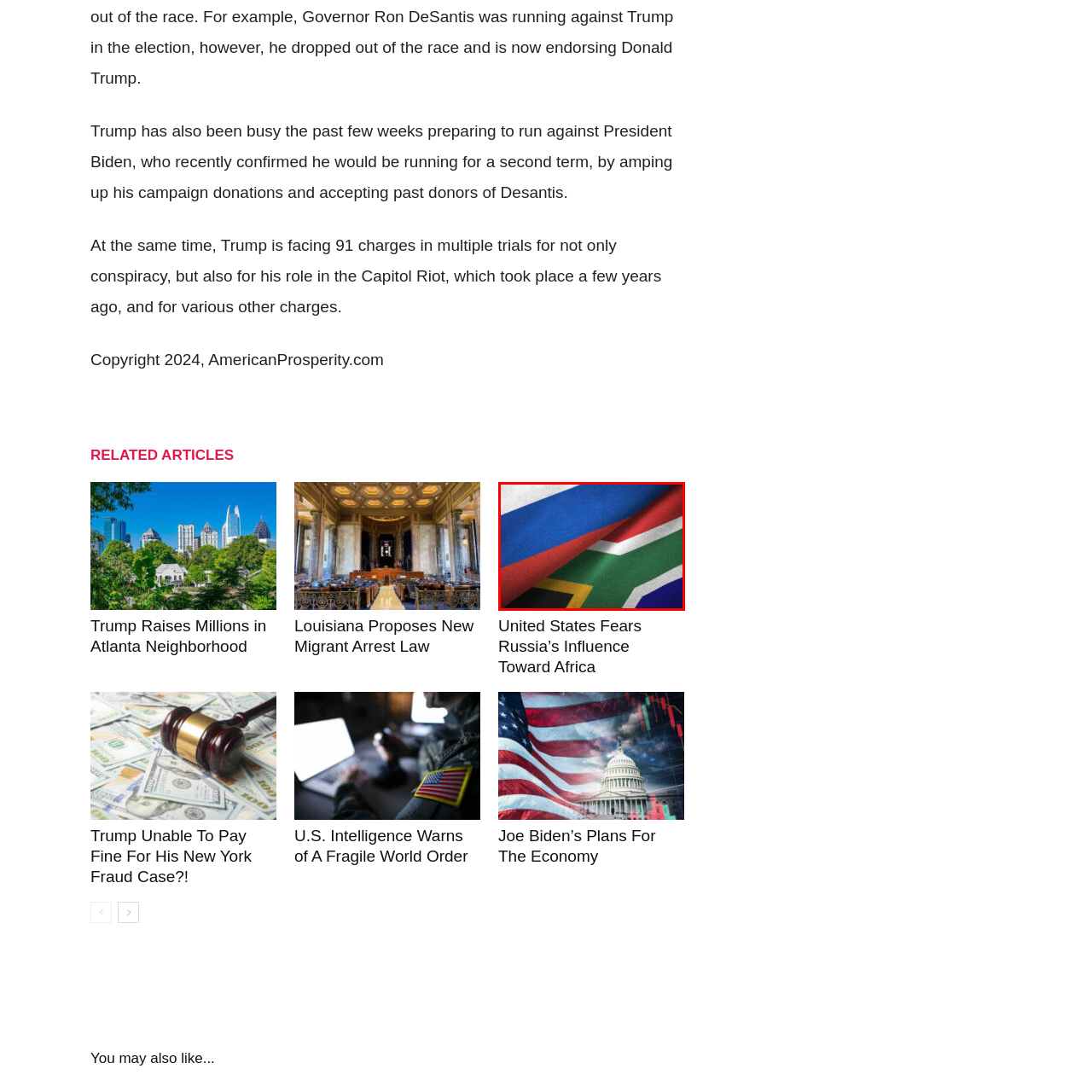What is the dominant color of the Russian flag?
Scrutinize the image inside the red bounding box and provide a detailed and extensive answer to the question.

The Russian flag is positioned prominently with horizontal bands of white, blue, and red, and the white band appears to be the dominant or topmost color.